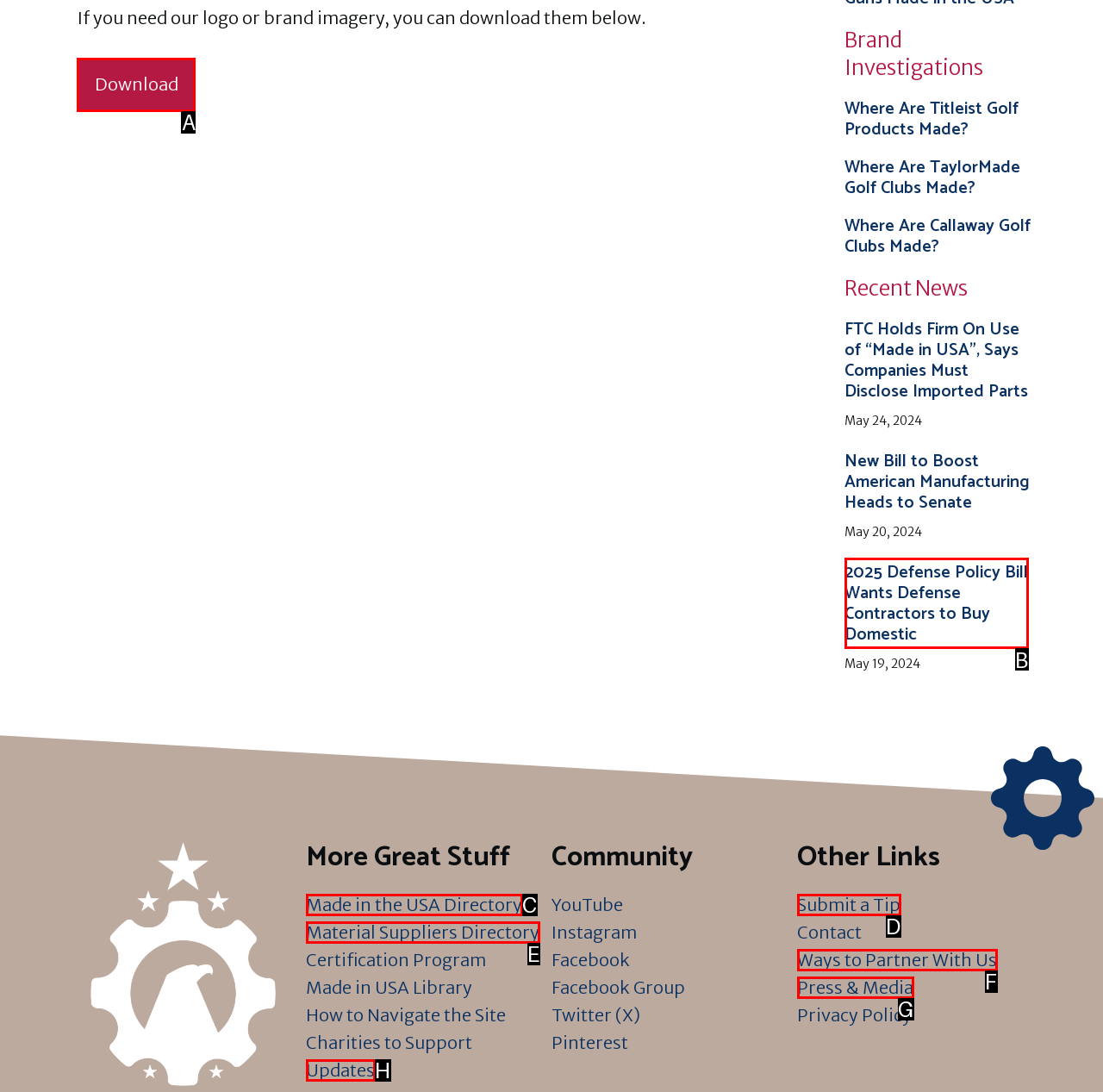To achieve the task: Download brand imagery, which HTML element do you need to click?
Respond with the letter of the correct option from the given choices.

A